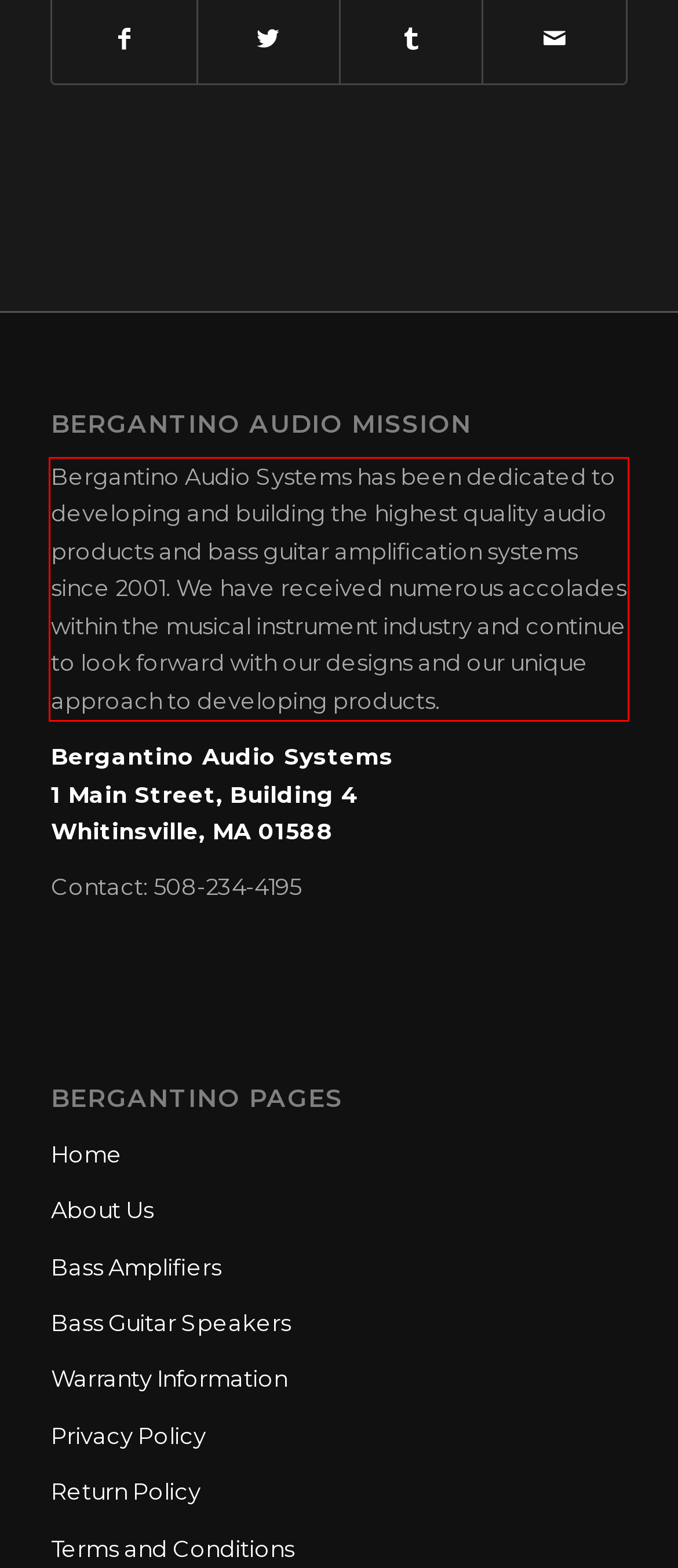You are looking at a screenshot of a webpage with a red rectangle bounding box. Use OCR to identify and extract the text content found inside this red bounding box.

Bergantino Audio Systems has been dedicated to developing and building the highest quality audio products and bass guitar amplification systems since 2001. We have received numerous accolades within the musical instrument industry and continue to look forward with our designs and our unique approach to developing products.